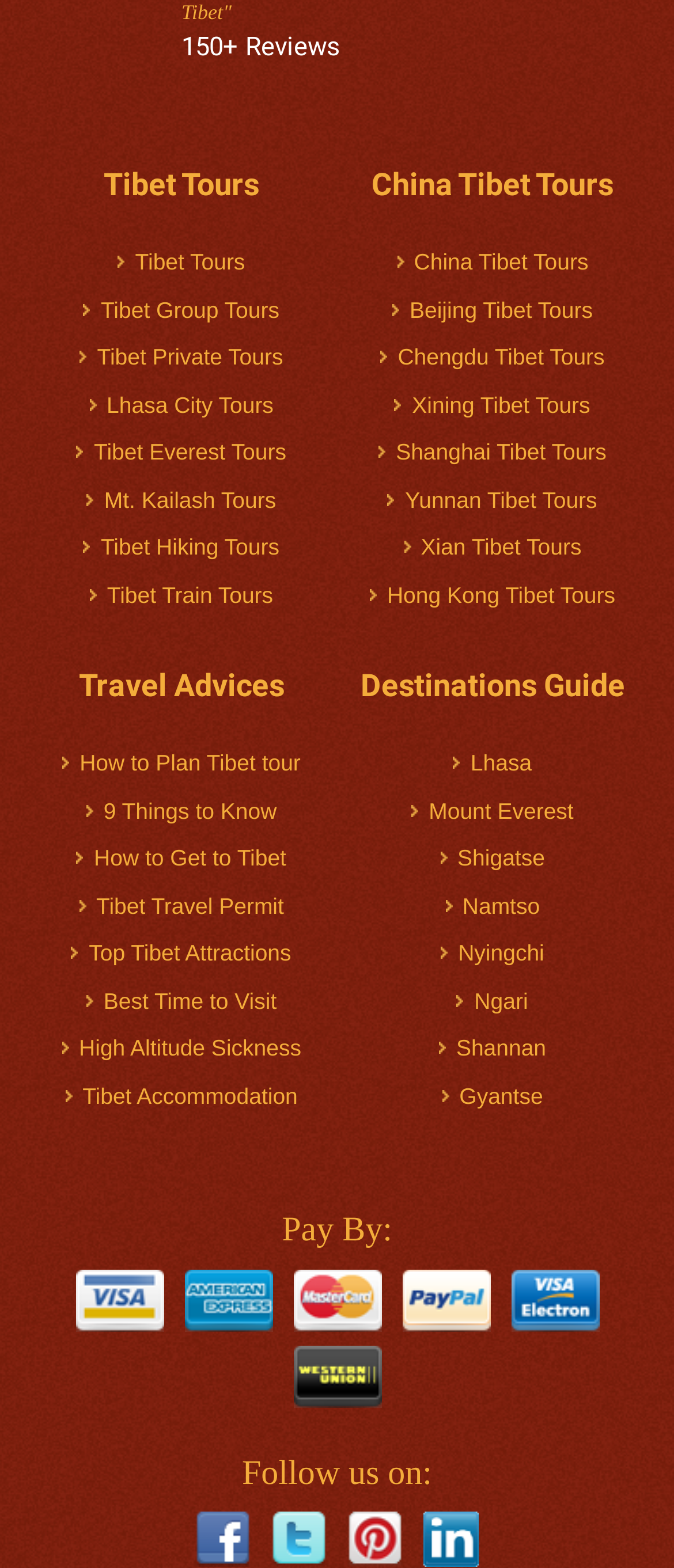Determine the bounding box coordinates of the region that needs to be clicked to achieve the task: "Plan Tibet tour".

[0.092, 0.478, 0.446, 0.495]